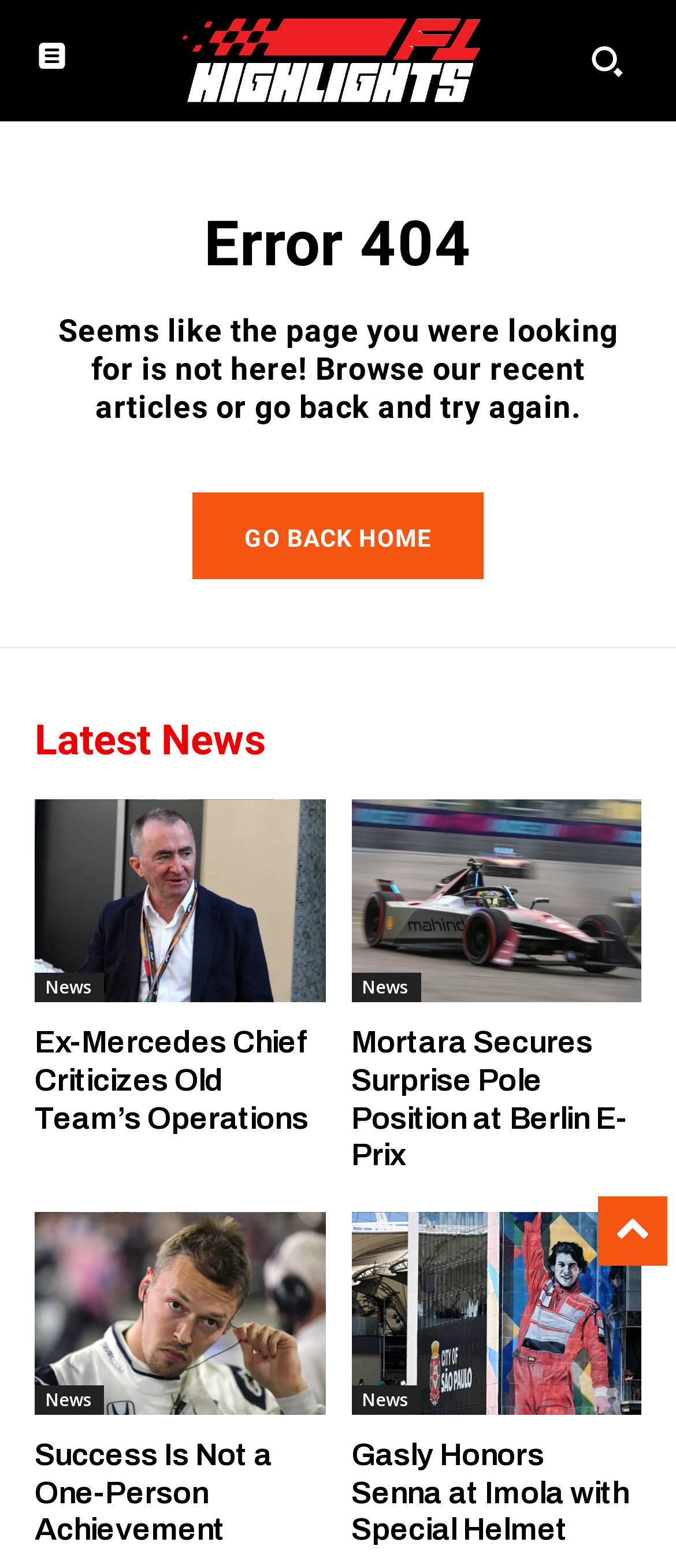Using the element description: "Go Back Home", determine the bounding box coordinates for the specified UI element. The coordinates should be four float numbers between 0 and 1, [left, top, right, bottom].

[0.285, 0.314, 0.715, 0.369]